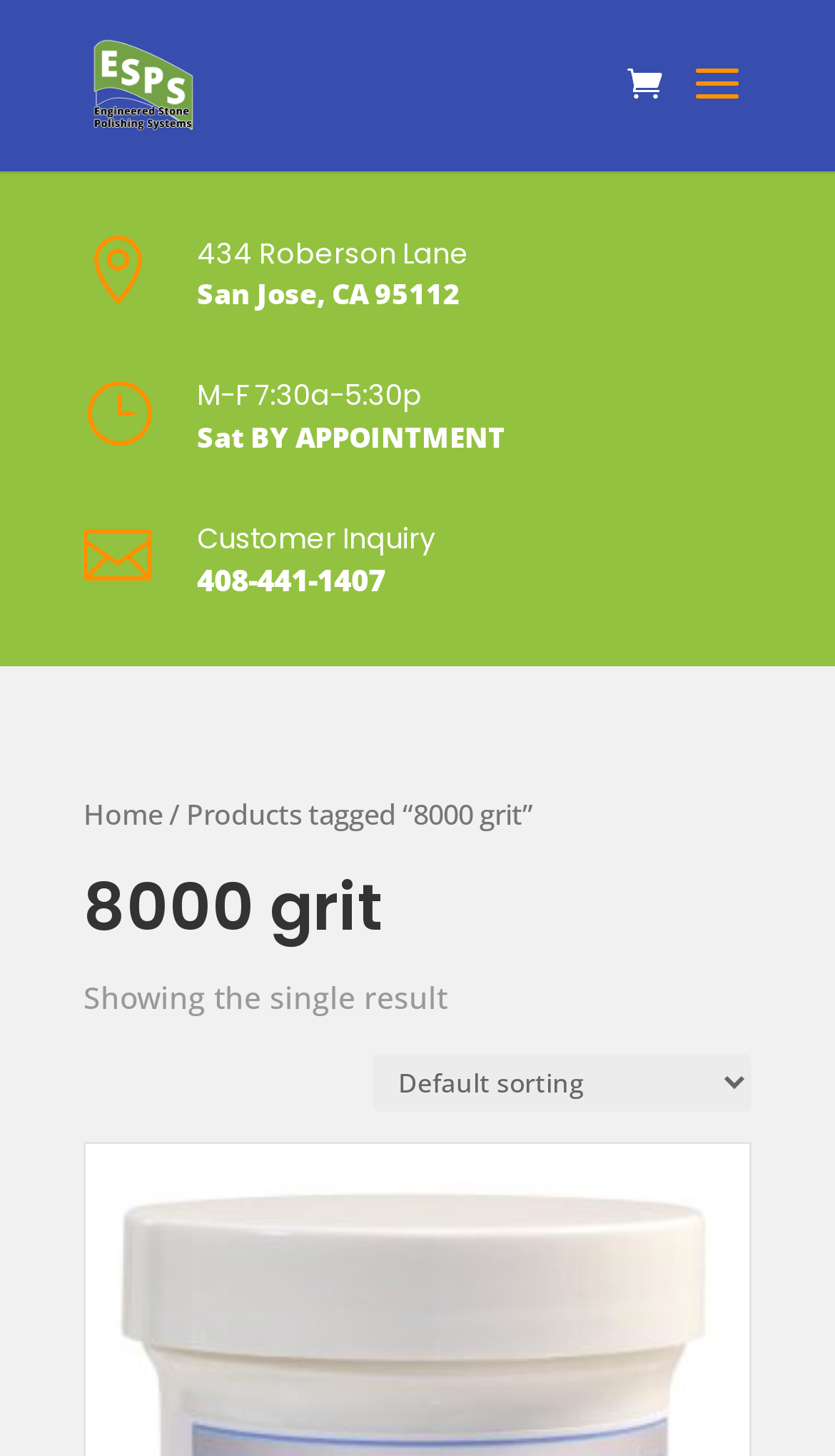Answer the question in one word or a short phrase:
What is the phone number for customer inquiry?

408-441-1407